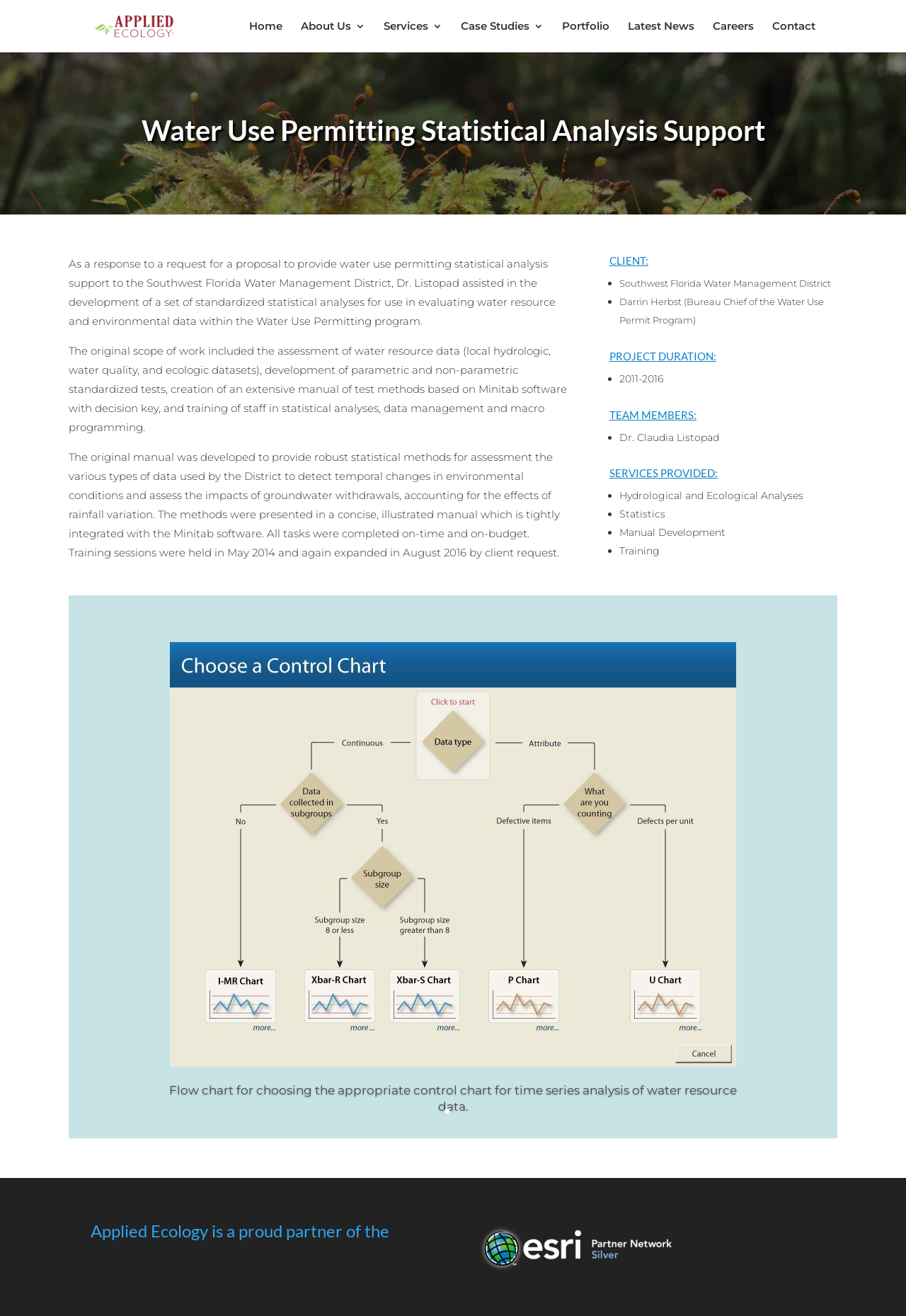Please indicate the bounding box coordinates of the element's region to be clicked to achieve the instruction: "Read more about the 'Water Use Permitting Statistical Analysis Support' project". Provide the coordinates as four float numbers between 0 and 1, i.e., [left, top, right, bottom].

[0.076, 0.086, 0.924, 0.117]